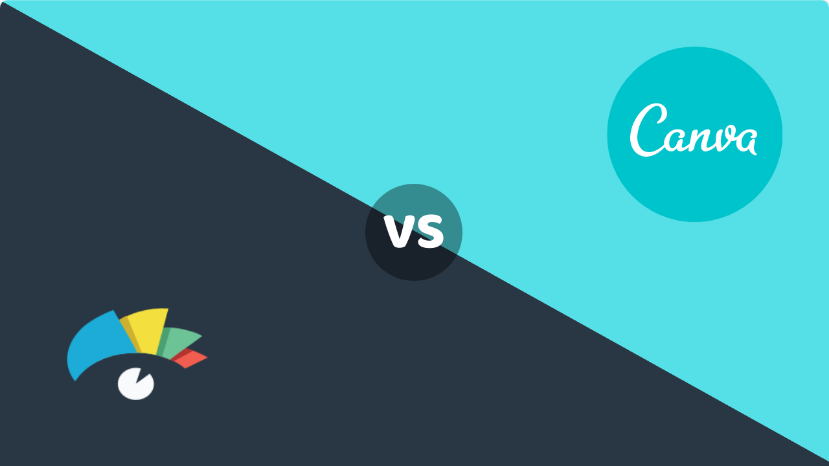Give a thorough explanation of the image.

The image presents a visually striking comparison between two popular graphic design tools, Canva and Visme. The left side features a stylized logo that likely represents Visme, depicted with a vibrant color palette of blue, green, yellow, and red on a dark background. On the right side, a circular logo of Canva stands out against a bright aqua background, adorned with the word "Canva" in a stylish and friendly font. In the center, the word "vs" is prominently displayed, fostering a clear comparison between the two platforms. This image effectively captures the essence of the article titled "Canva vs Visme – Which one is best for you (Pros and Cons)," aimed at helping users choose between these two versatile online graphic design software options.